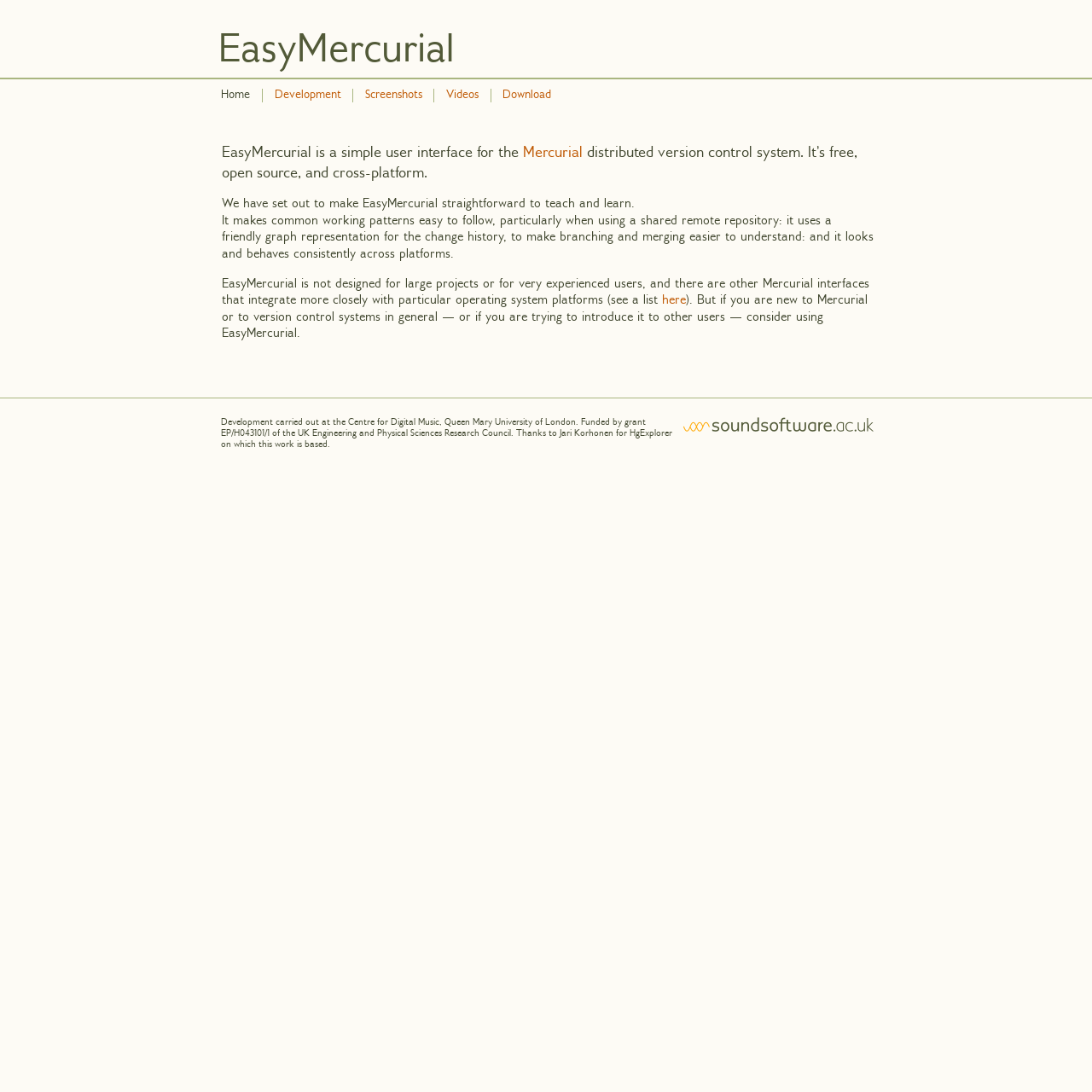Respond to the question below with a single word or phrase: What is the funding source of the project?

UK Engineering and Physical Sciences Research Council